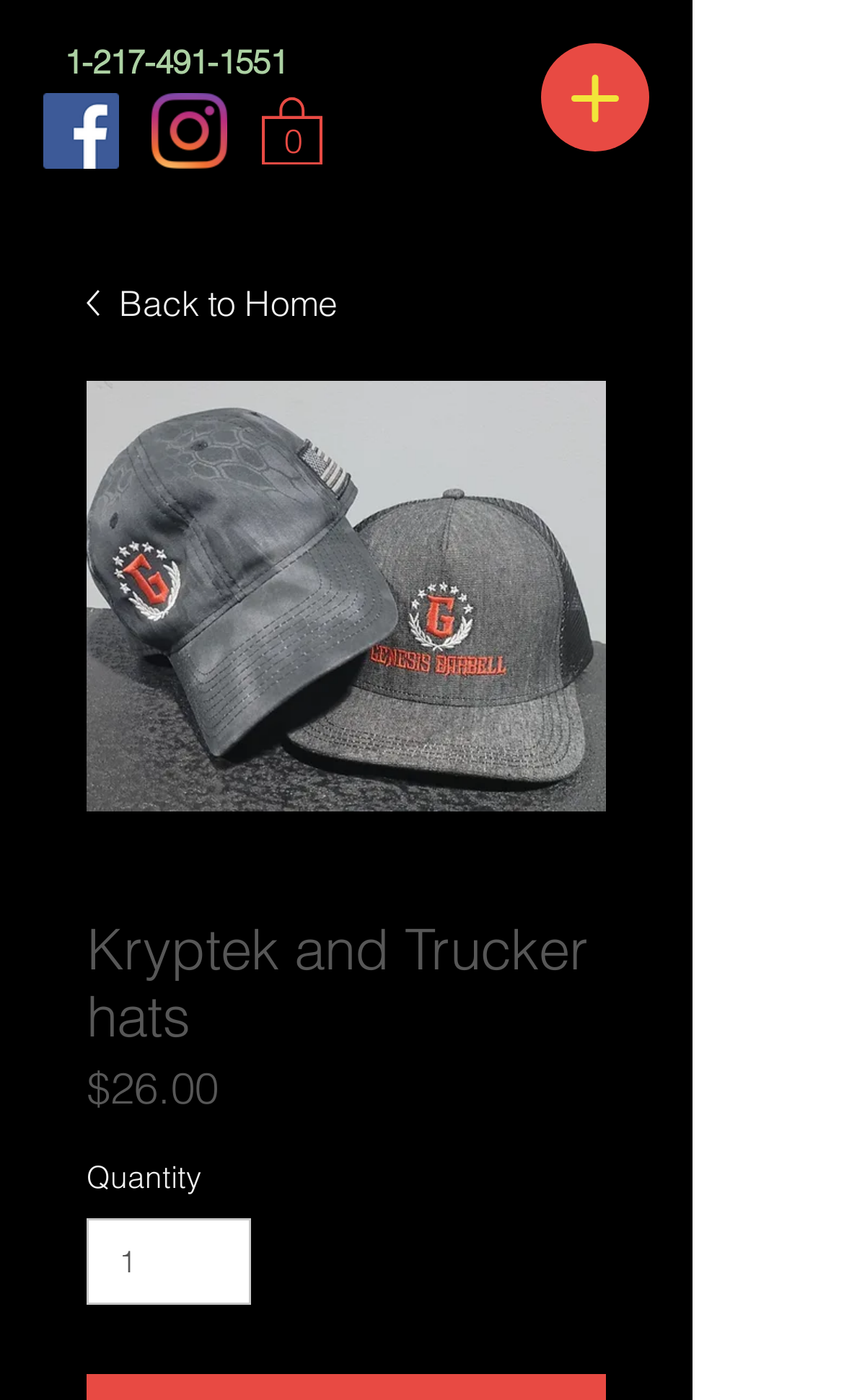What is the price of the Kryptek hat?
Using the image as a reference, give an elaborate response to the question.

I found the price of the Kryptek hat by looking at the dialog box that appears when the 'Open navigation menu' button is clicked. Inside the dialog box, I found a heading 'Kryptek and Trucker hats' and a static text '$26.00' below it, which indicates the price of the hat.